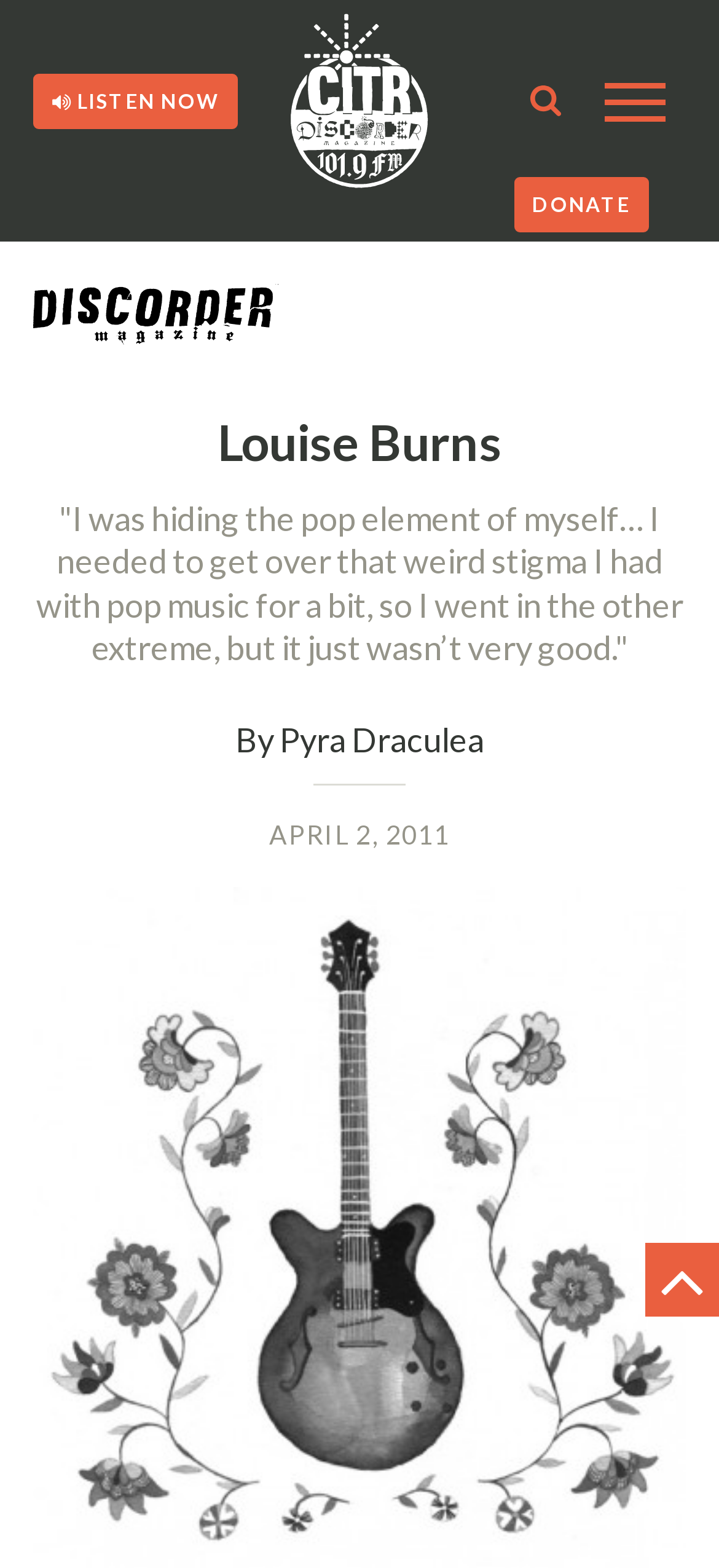Answer this question using a single word or a brief phrase:
What is the text on the button at the top right corner?

Toggle navigation